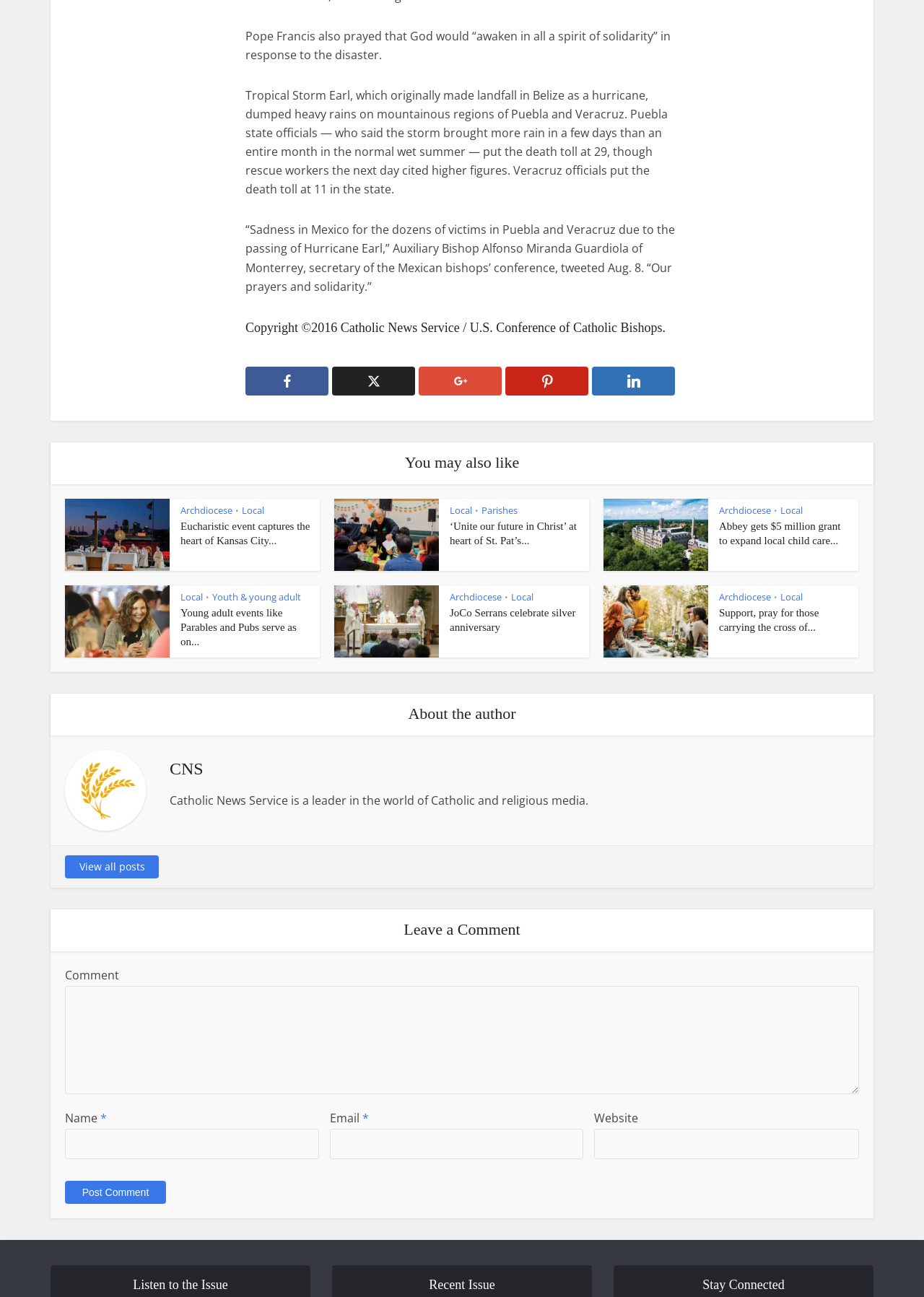Determine the bounding box coordinates of the section to be clicked to follow the instruction: "go to homepage". The coordinates should be given as four float numbers between 0 and 1, formatted as [left, top, right, bottom].

None